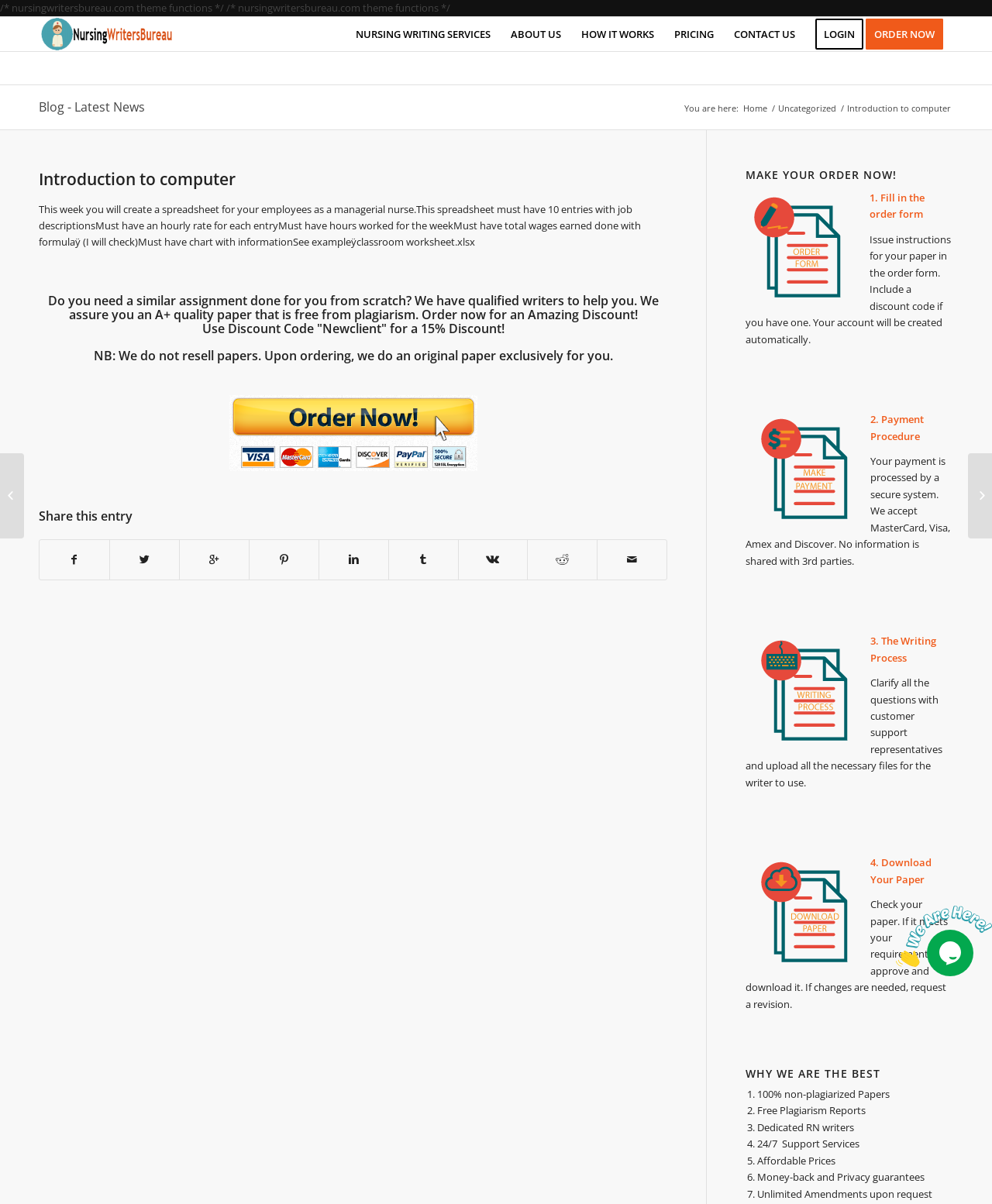Please specify the bounding box coordinates of the clickable region to carry out the following instruction: "Click on the 'NURSING WRITING SERVICES' link". The coordinates should be four float numbers between 0 and 1, in the format [left, top, right, bottom].

[0.348, 0.014, 0.505, 0.043]